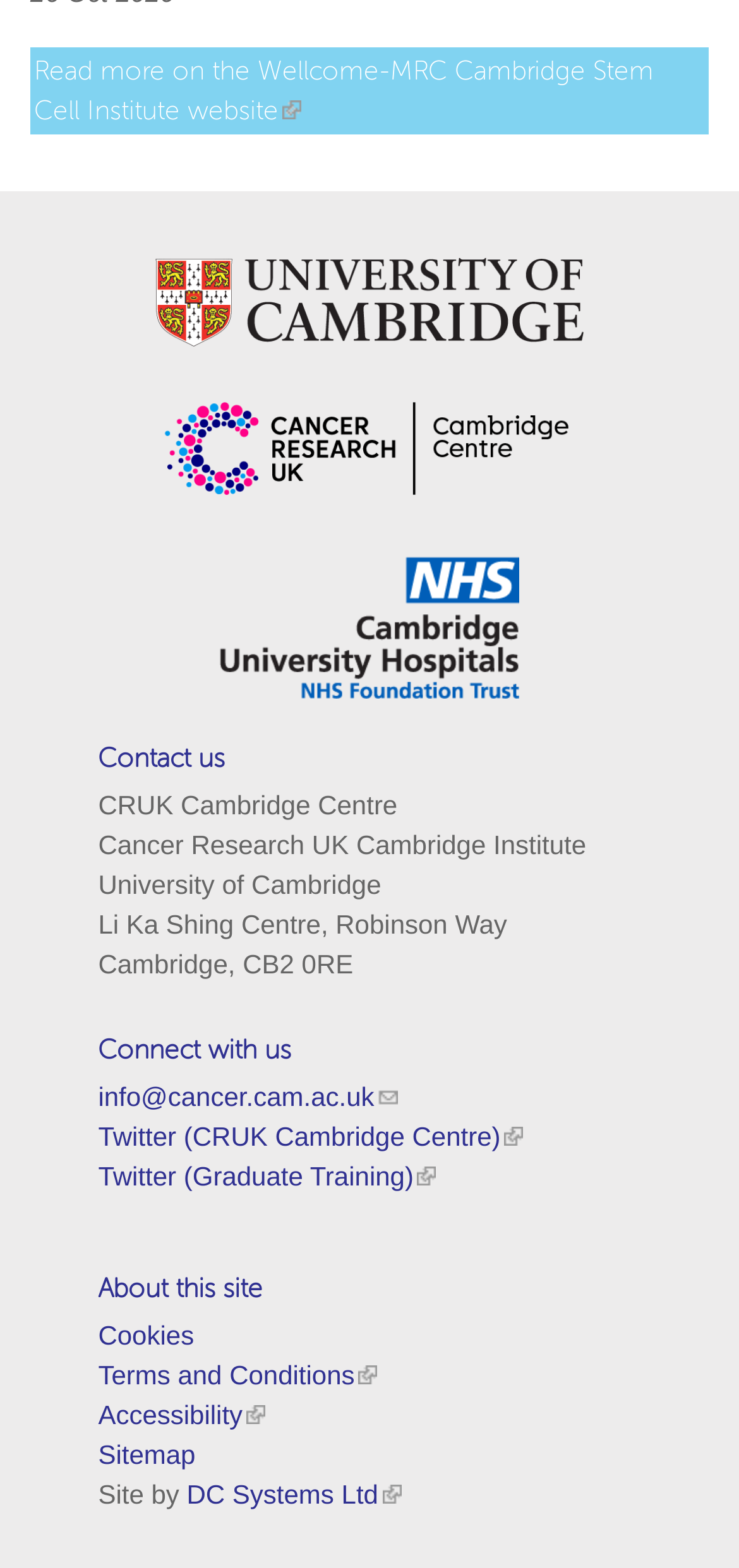What is the name of the institute?
Based on the screenshot, provide a one-word or short-phrase response.

Cancer Research UK Cambridge Institute